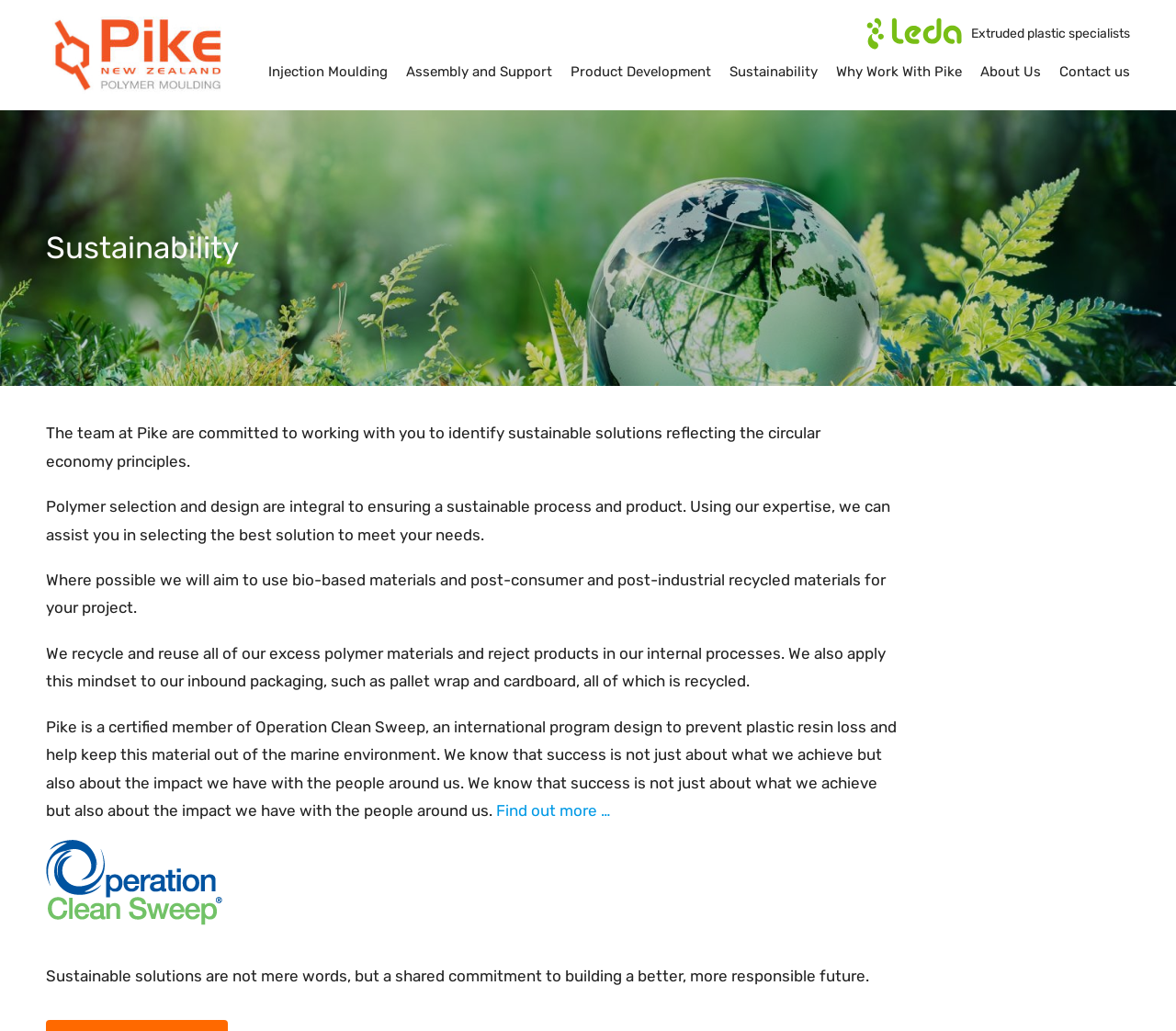What program is Pike a certified member of?
Please describe in detail the information shown in the image to answer the question.

Pike is a certified member of Operation Clean Sweep, an international program designed to prevent plastic resin loss and help keep this material out of the marine environment, as stated in the webpage.